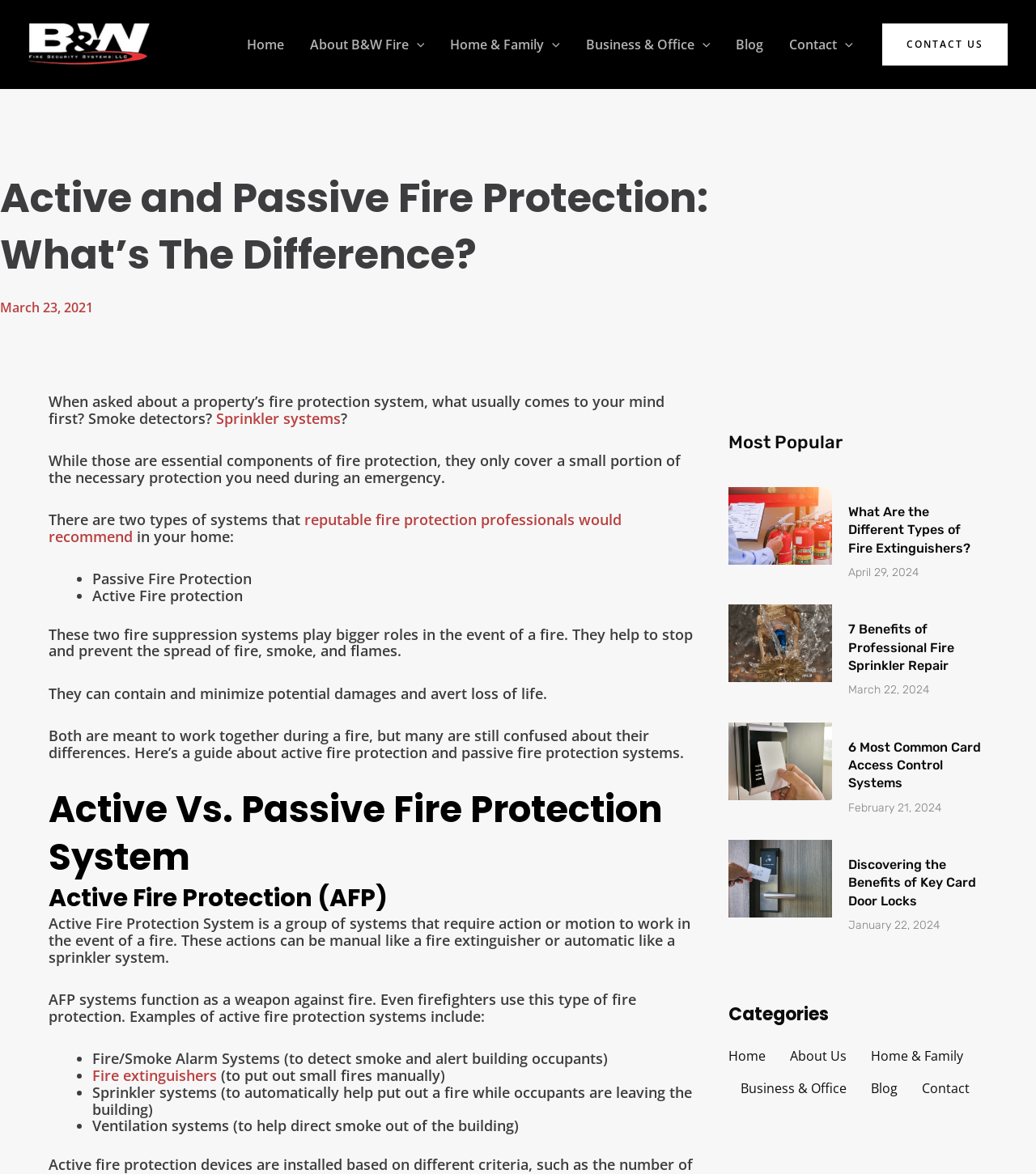What are the categories of articles on the webpage?
Provide a thorough and detailed answer to the question.

The categories of articles can be found at the bottom of the webpage, where the links 'Home', 'About Us', 'Home & Family', 'Business & Office', 'Blog', and 'Contact' are located.